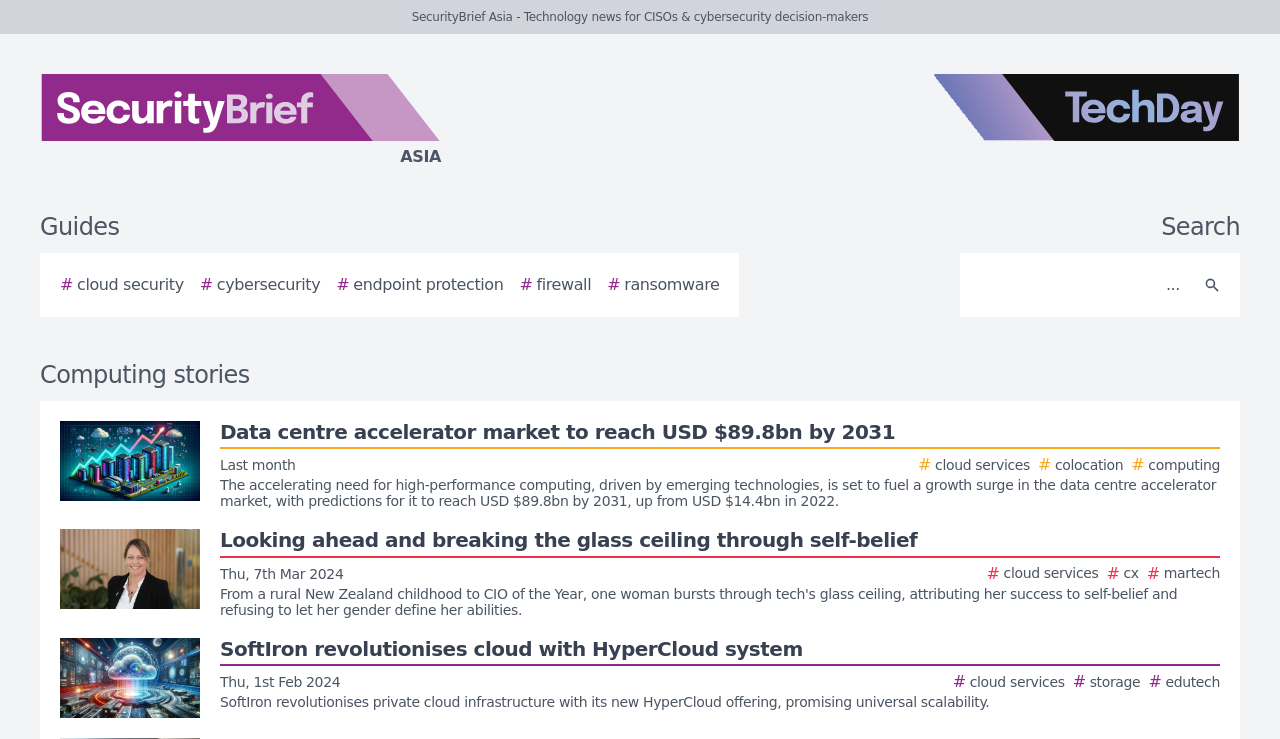Please find the bounding box coordinates of the element that you should click to achieve the following instruction: "Search for something". The coordinates should be presented as four float numbers between 0 and 1: [left, top, right, bottom].

[0.756, 0.353, 0.931, 0.418]